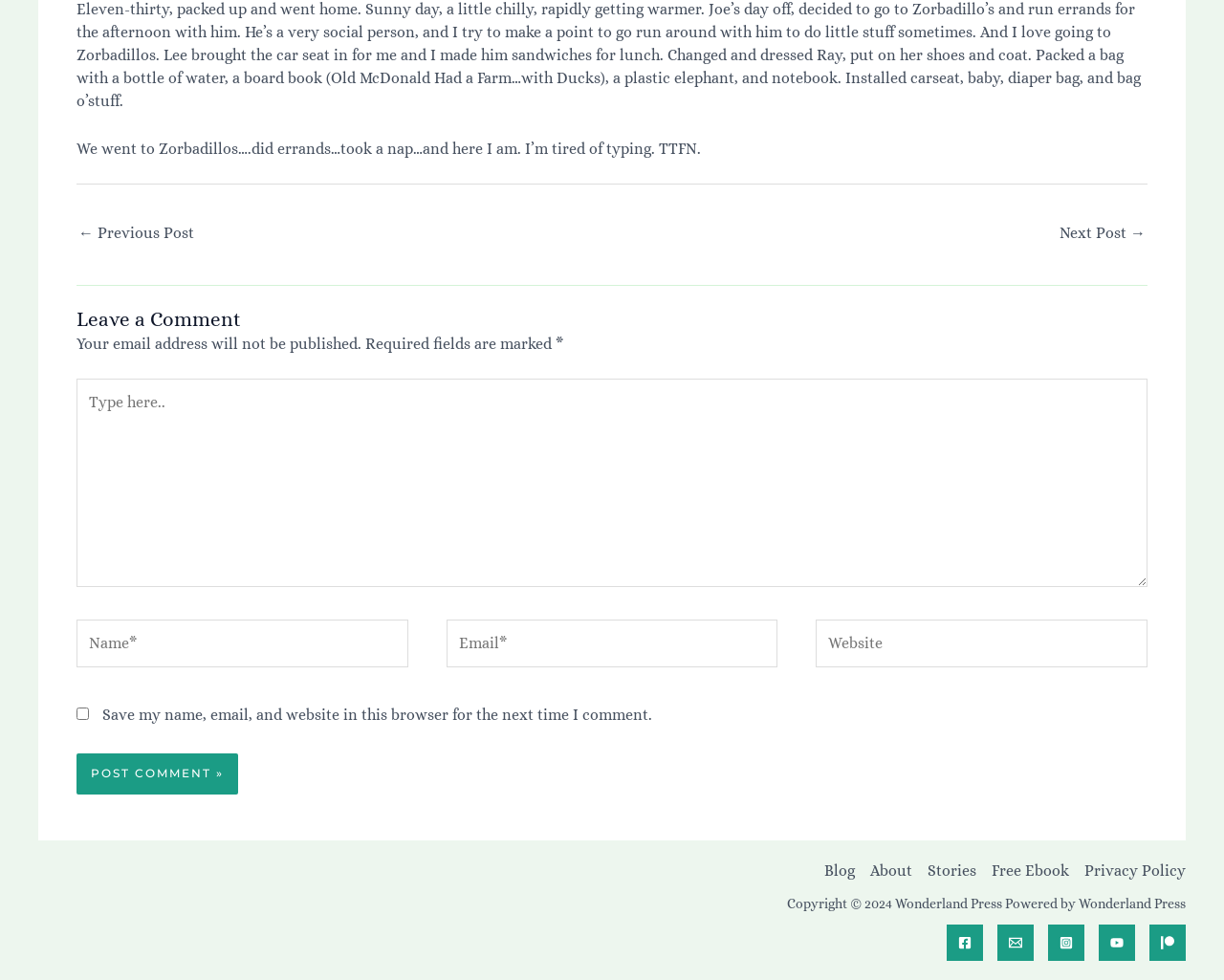Please find the bounding box coordinates of the element's region to be clicked to carry out this instruction: "Leave a comment".

[0.062, 0.292, 0.938, 0.34]